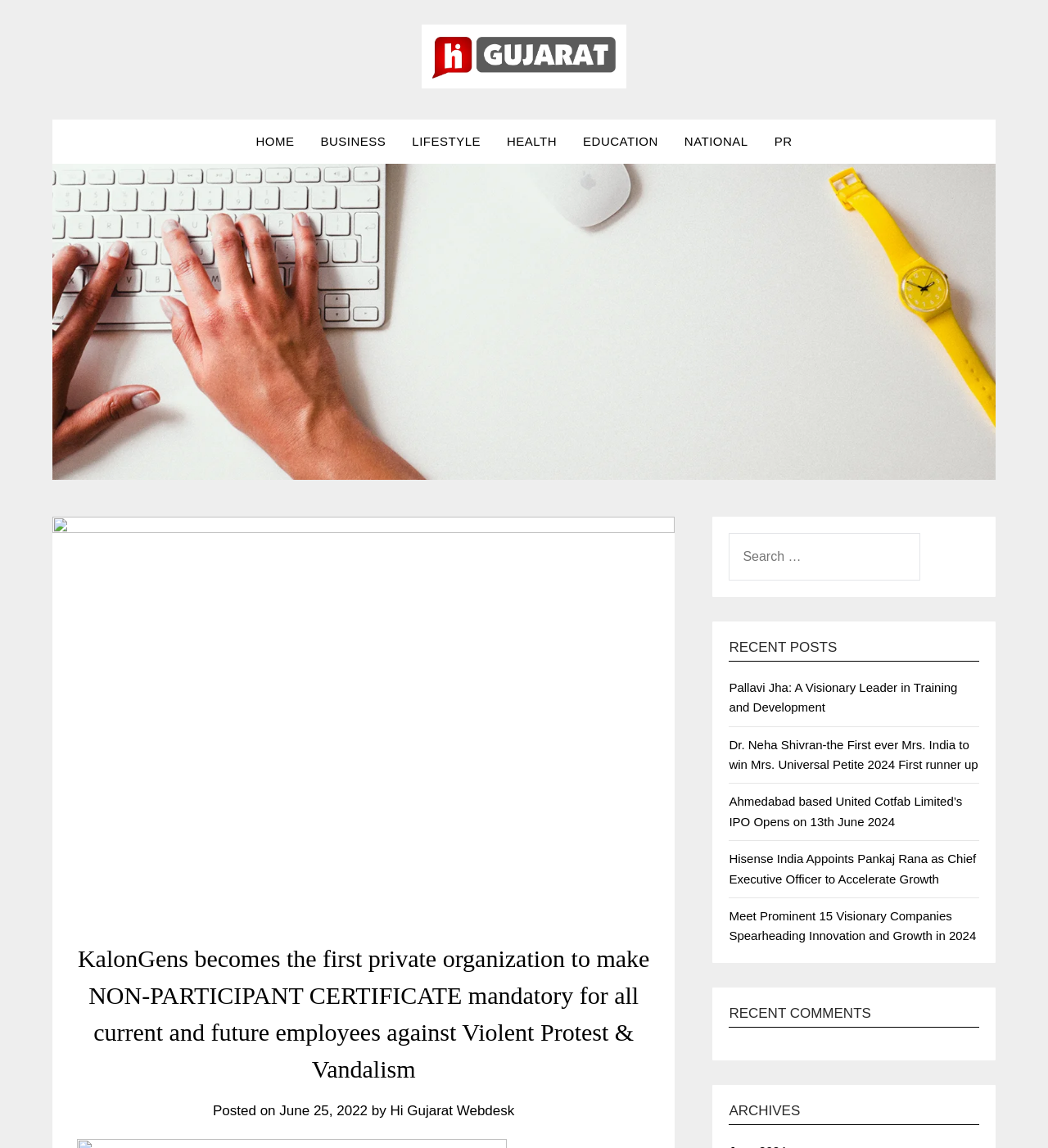Provide the text content of the webpage's main heading.

KalonGens becomes the first private organization to make NON-PARTICIPANT CERTIFICATE mandatory for all current and future employees against Violent Protest & Vandalism